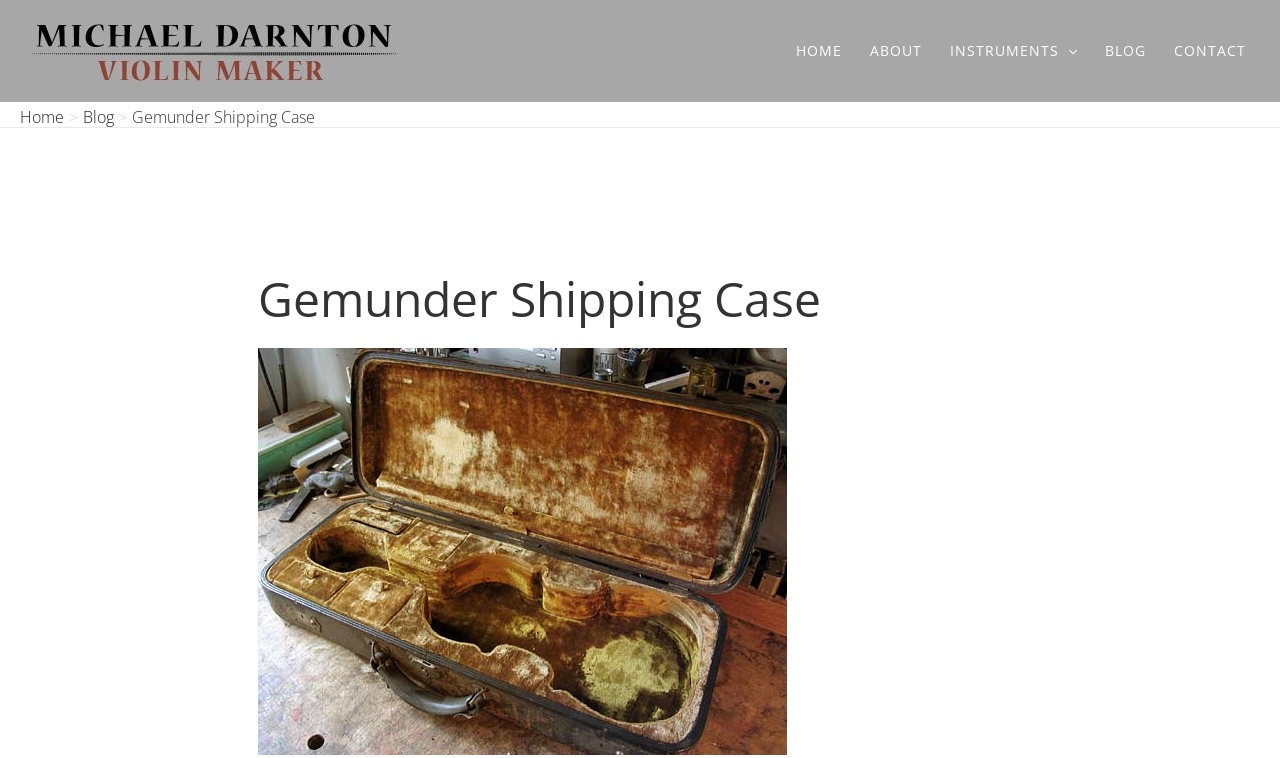Answer the question in a single word or phrase:
How many navigation menus are on the webpage?

2